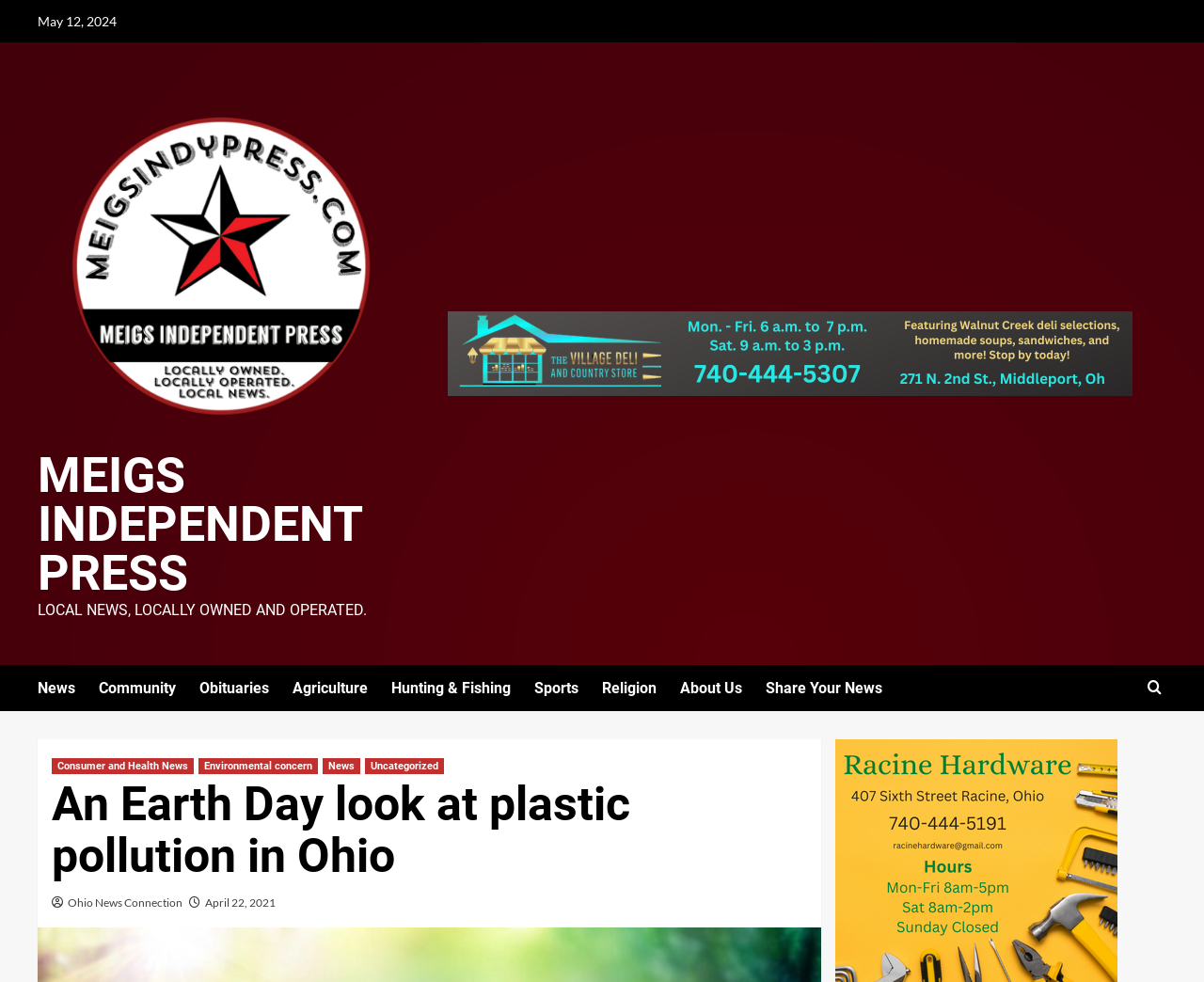Locate the bounding box coordinates of the area you need to click to fulfill this instruction: 'Read the article about 'An Earth Day look at plastic pollution in Ohio''. The coordinates must be in the form of four float numbers ranging from 0 to 1: [left, top, right, bottom].

[0.043, 0.793, 0.67, 0.898]